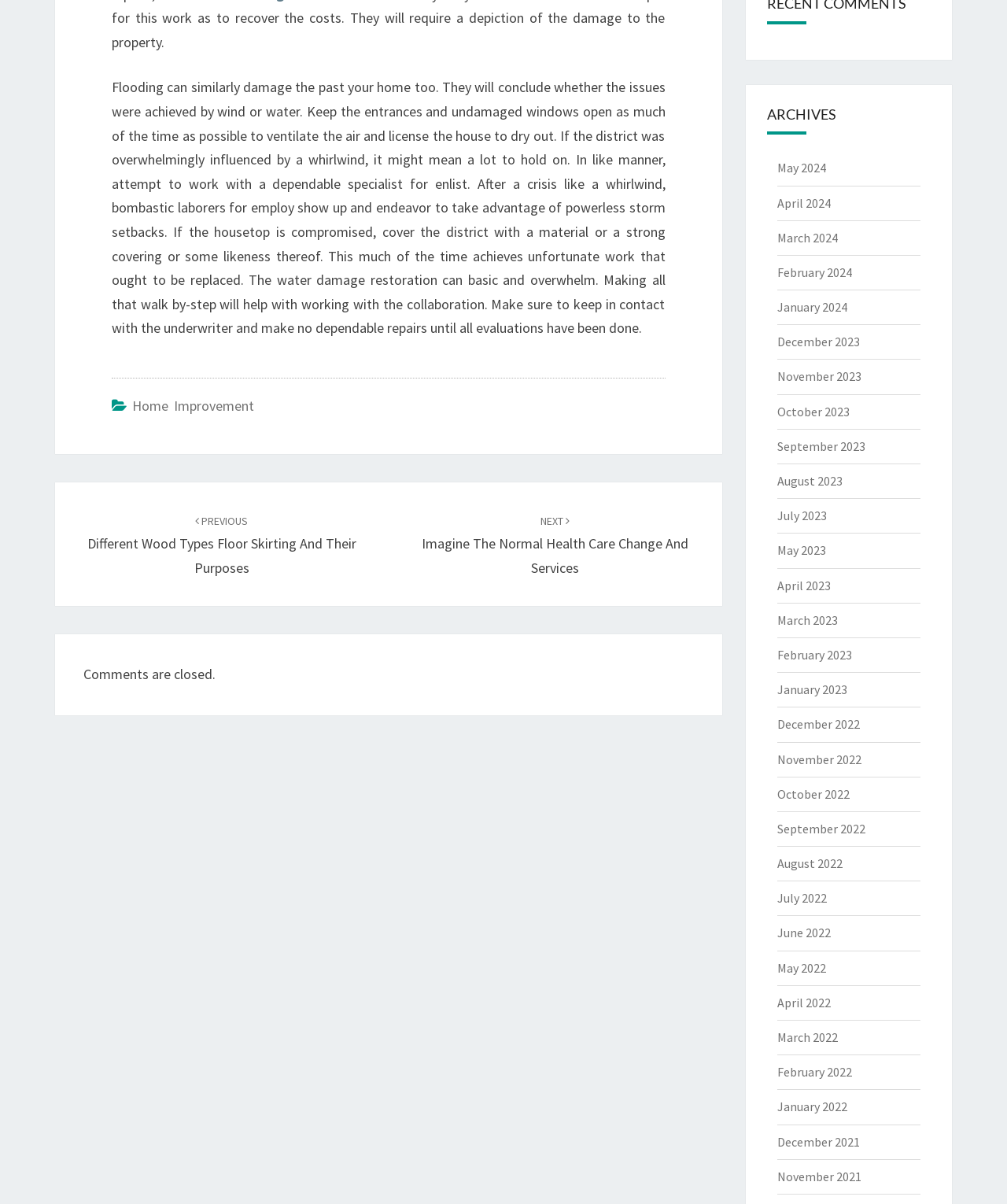Provide a short answer using a single word or phrase for the following question: 
What is the purpose of keeping entrances and undamaged windows open?

To ventilate and dry out the house